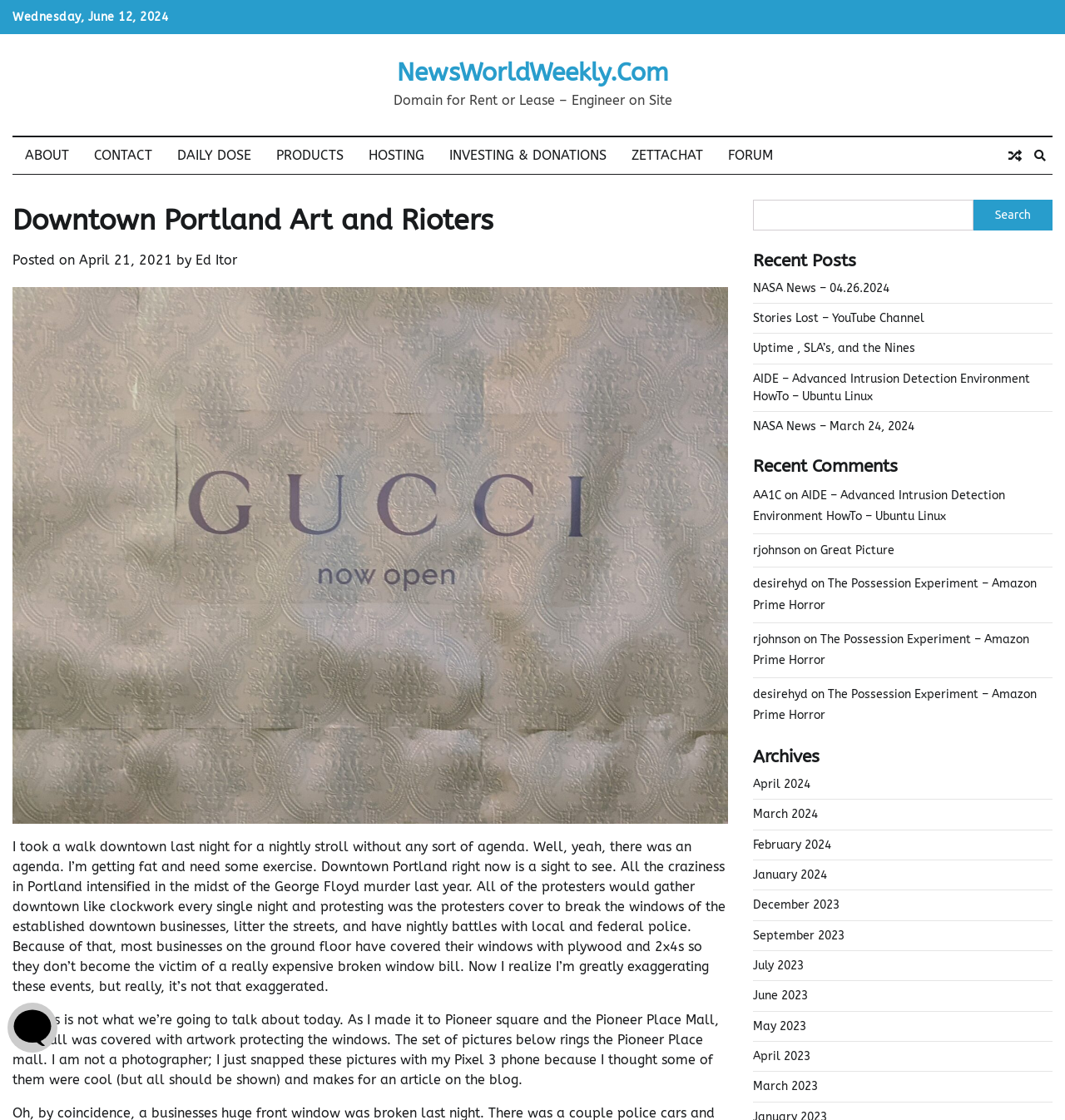Please find the bounding box coordinates for the clickable element needed to perform this instruction: "Search for something".

[0.707, 0.179, 0.988, 0.205]